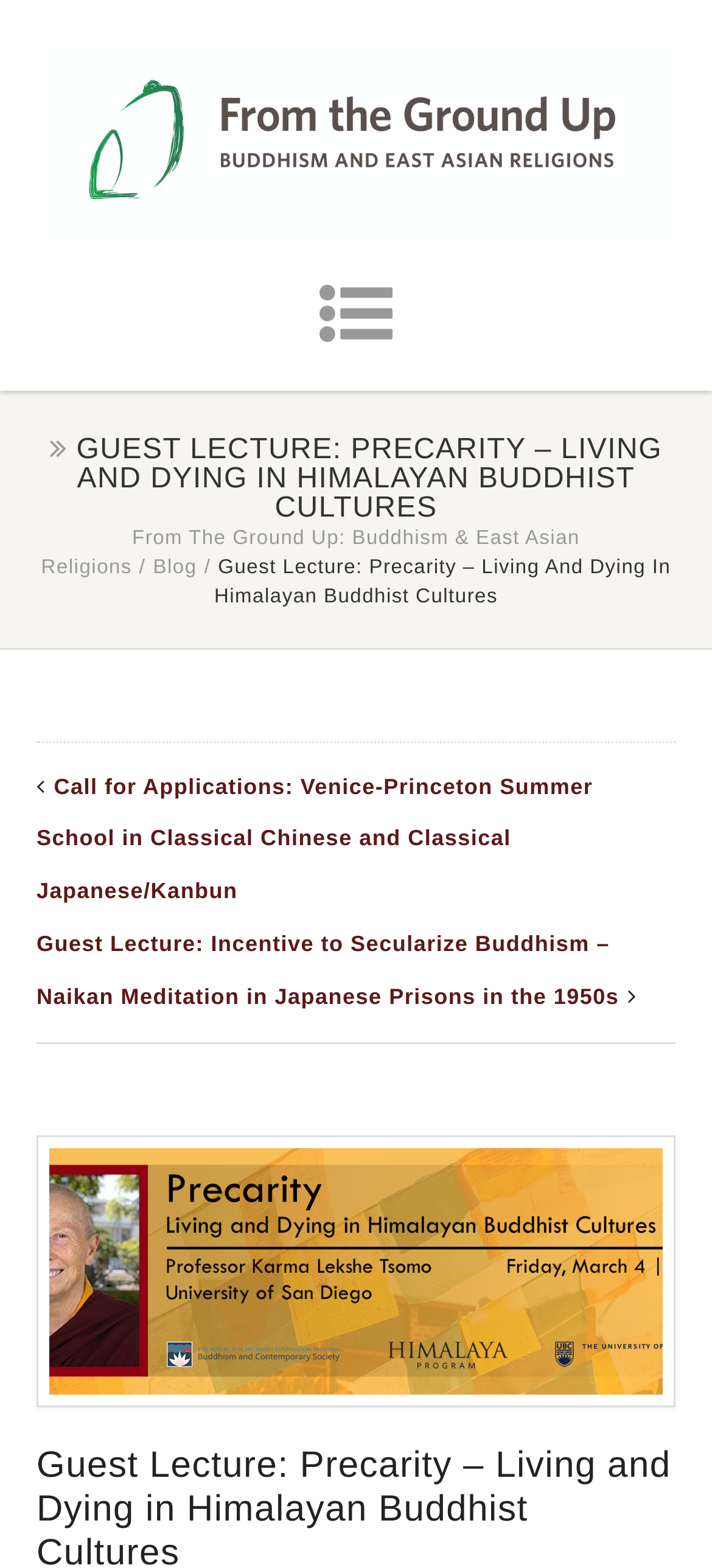Given the description "Blog", determine the bounding box of the corresponding UI element.

[0.215, 0.355, 0.277, 0.369]